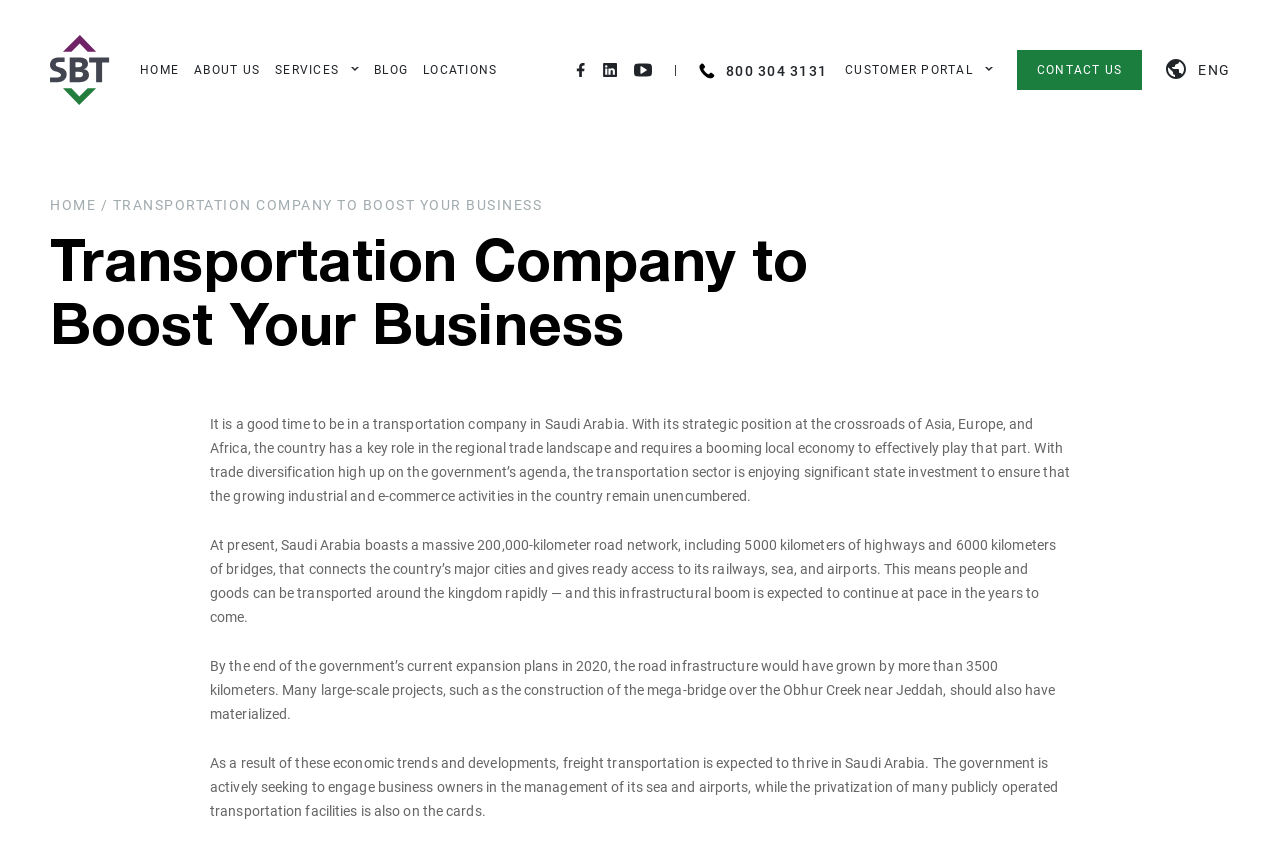Please provide the bounding box coordinates for the element that needs to be clicked to perform the following instruction: "Click on HOME". The coordinates should be given as four float numbers between 0 and 1, i.e., [left, top, right, bottom].

[0.109, 0.055, 0.14, 0.111]